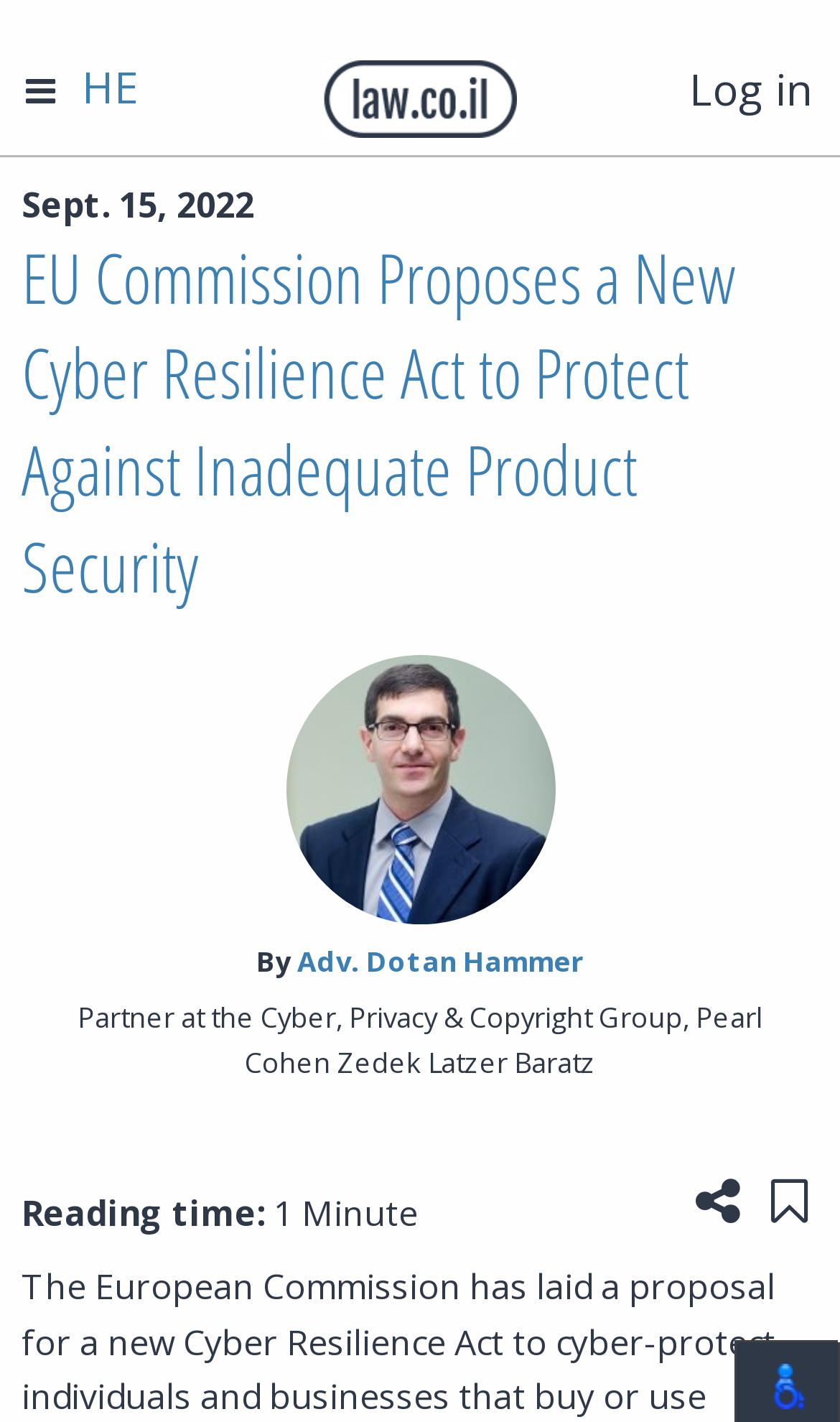Respond to the question below with a single word or phrase: Who is the author of the news item?

Adv. Dotan Hammer